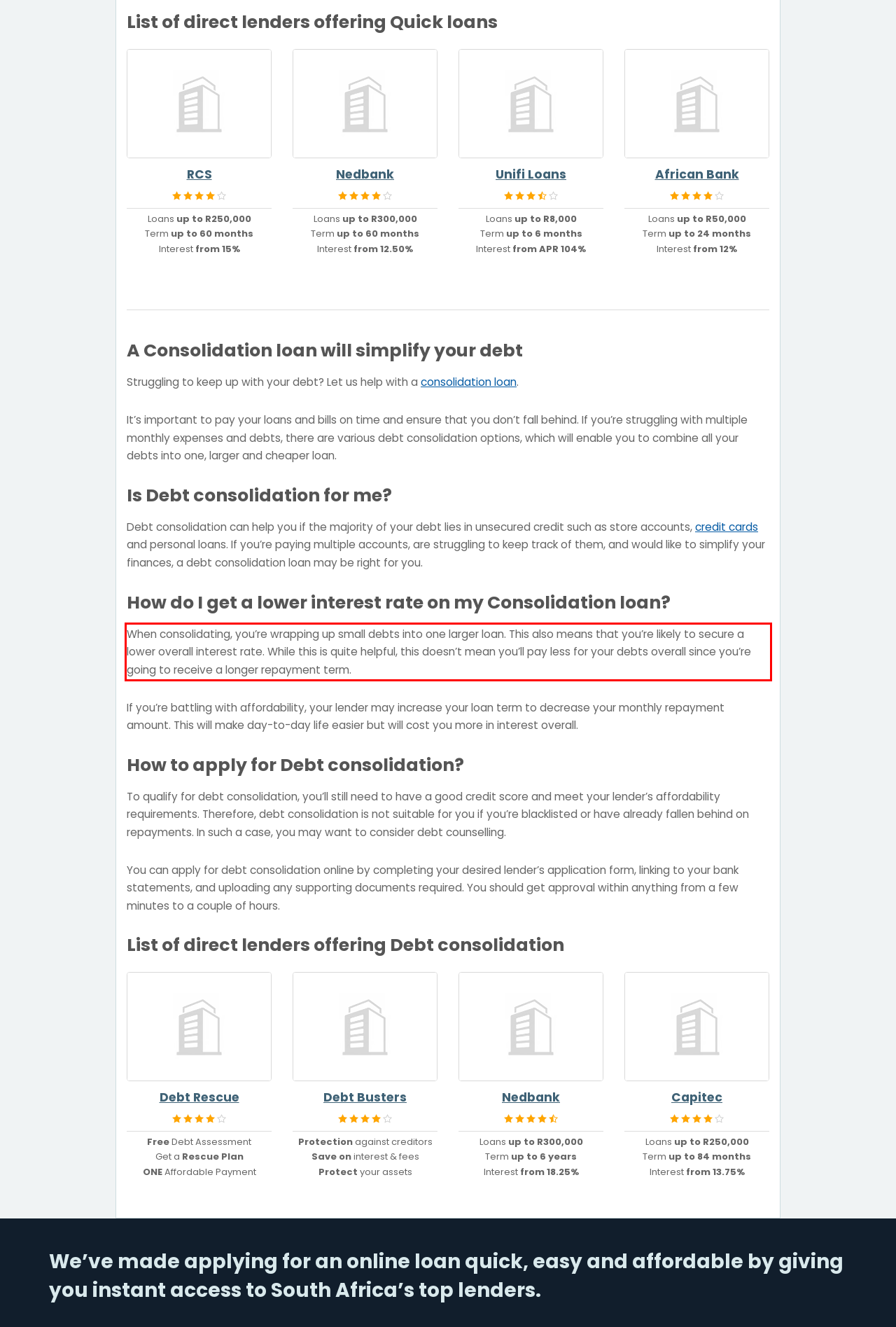Observe the screenshot of the webpage that includes a red rectangle bounding box. Conduct OCR on the content inside this red bounding box and generate the text.

When consolidating, you’re wrapping up small debts into one larger loan. This also means that you’re likely to secure a lower overall interest rate. While this is quite helpful, this doesn’t mean you’ll pay less for your debts overall since you’re going to receive a longer repayment term.